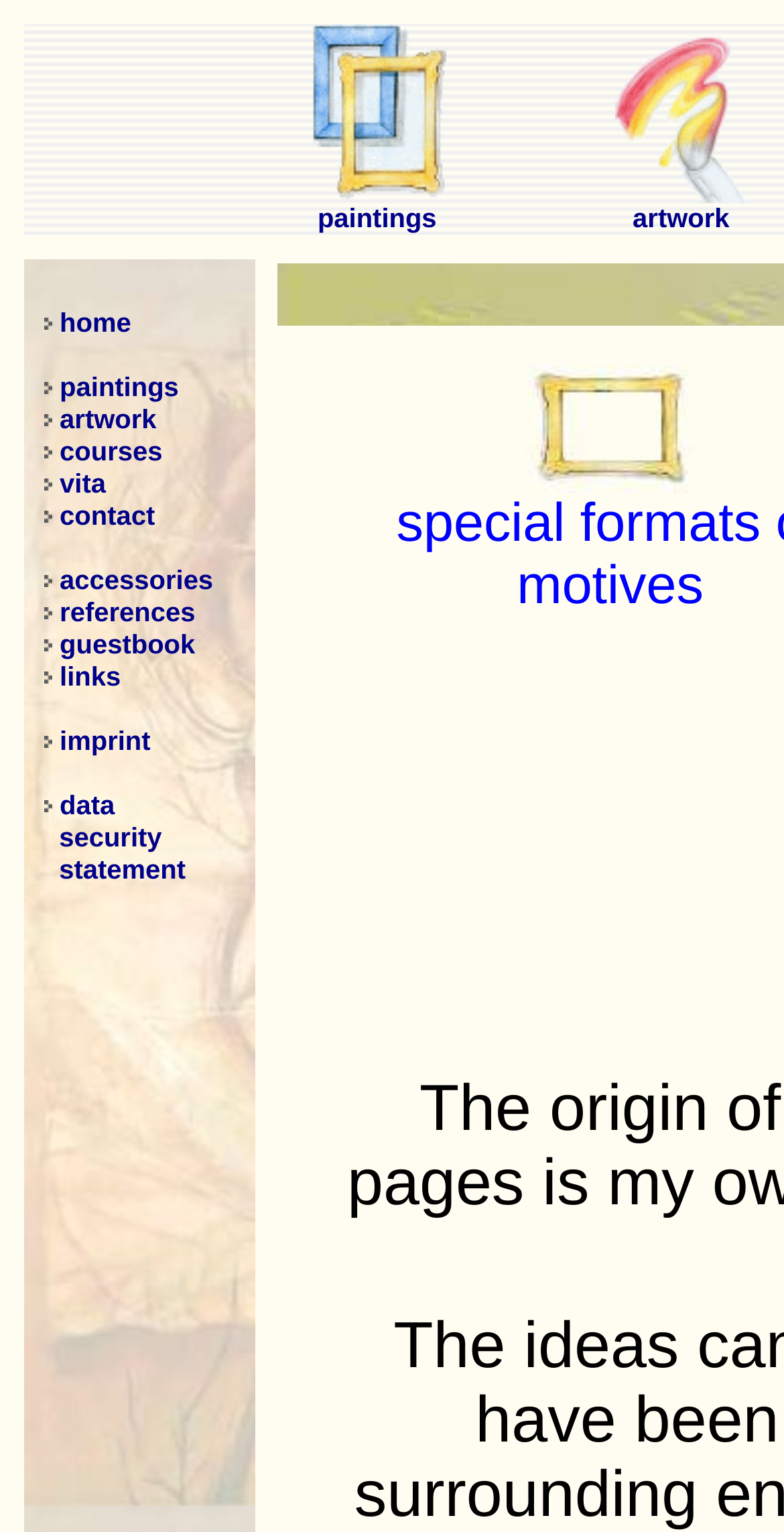Pinpoint the bounding box coordinates of the clickable element to carry out the following instruction: "go to home page."

[0.076, 0.201, 0.167, 0.22]